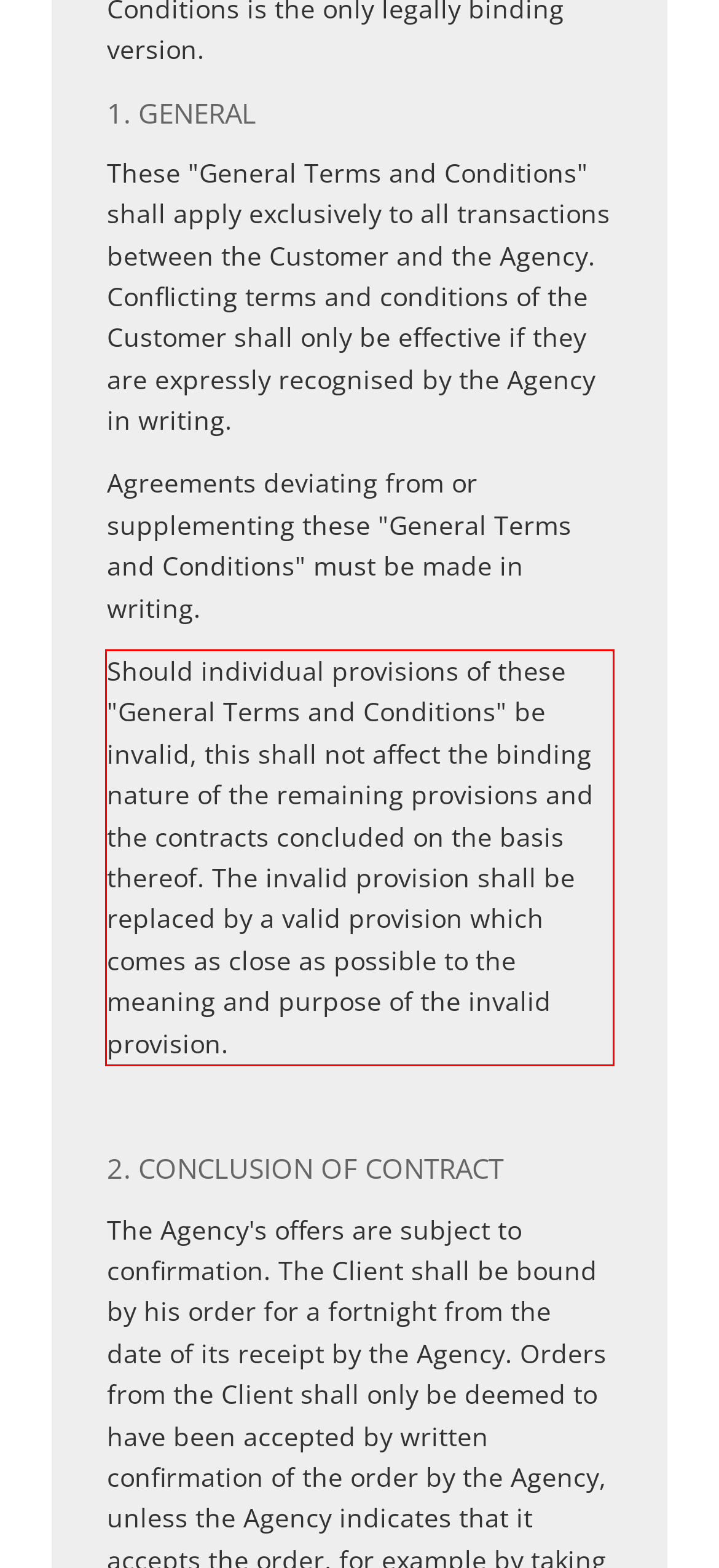You have a screenshot of a webpage with a red bounding box. Identify and extract the text content located inside the red bounding box.

Should individual provisions of these "General Terms and Conditions" be invalid, this shall not affect the binding nature of the remaining provisions and the contracts concluded on the basis thereof. The invalid provision shall be replaced by a valid provision which comes as close as possible to the meaning and purpose of the invalid provision.